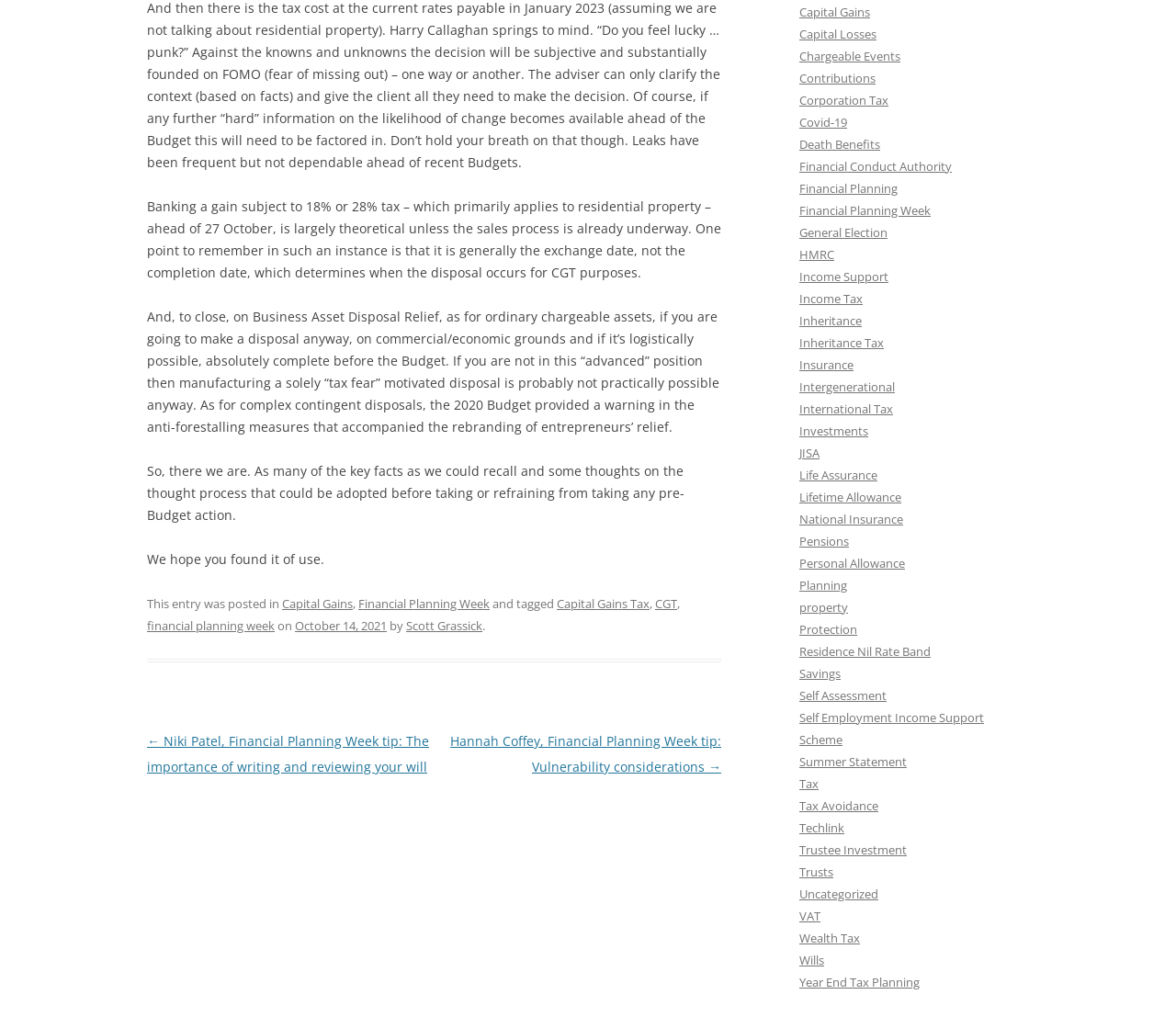Who is the author of the post? Please answer the question using a single word or phrase based on the image.

Scott Grassick